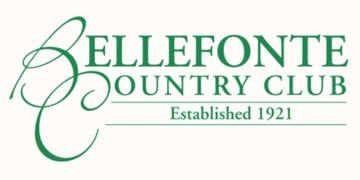Using a single word or phrase, answer the following question: 
What year was the country club established?

1921